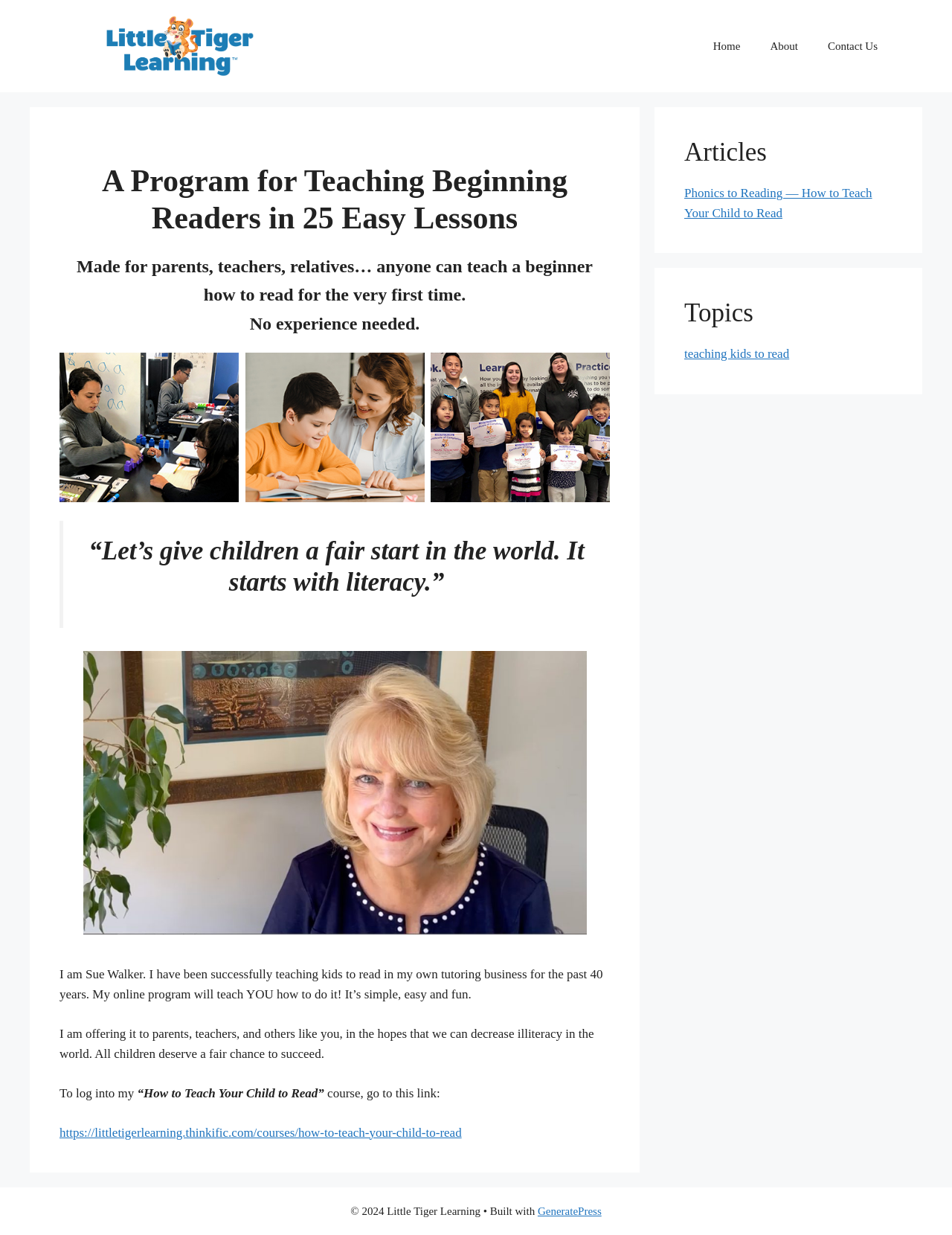Bounding box coordinates should be provided in the format (top-left x, top-left y, bottom-right x, bottom-right y) with all values between 0 and 1. Identify the bounding box for this UI element: https://littletigerlearning.thinkific.com/courses/how-to-teach-your-child-to-read

[0.062, 0.911, 0.485, 0.923]